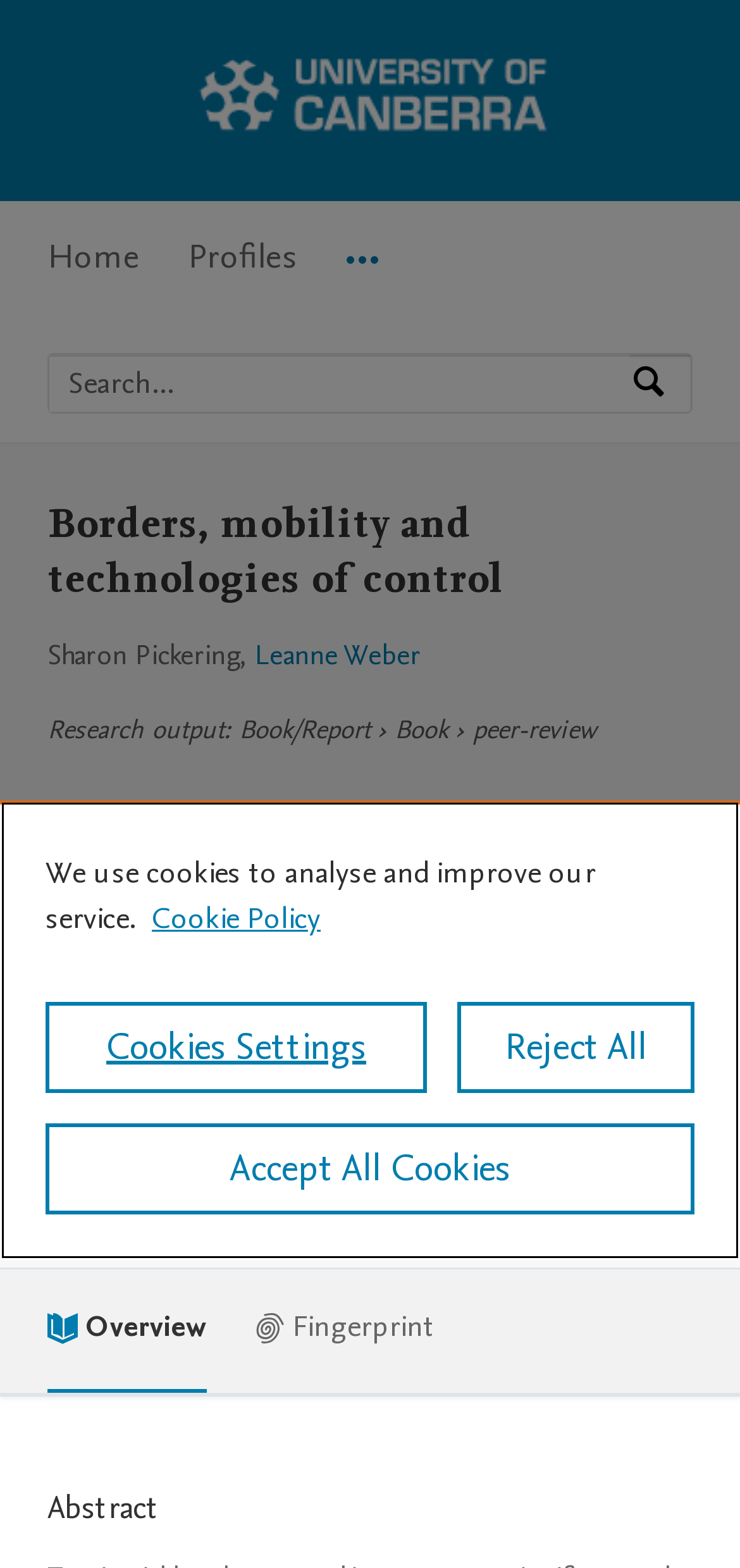Please identify the bounding box coordinates of the element's region that should be clicked to execute the following instruction: "search for something". The bounding box coordinates must be four float numbers between 0 and 1, i.e., [left, top, right, bottom].

None